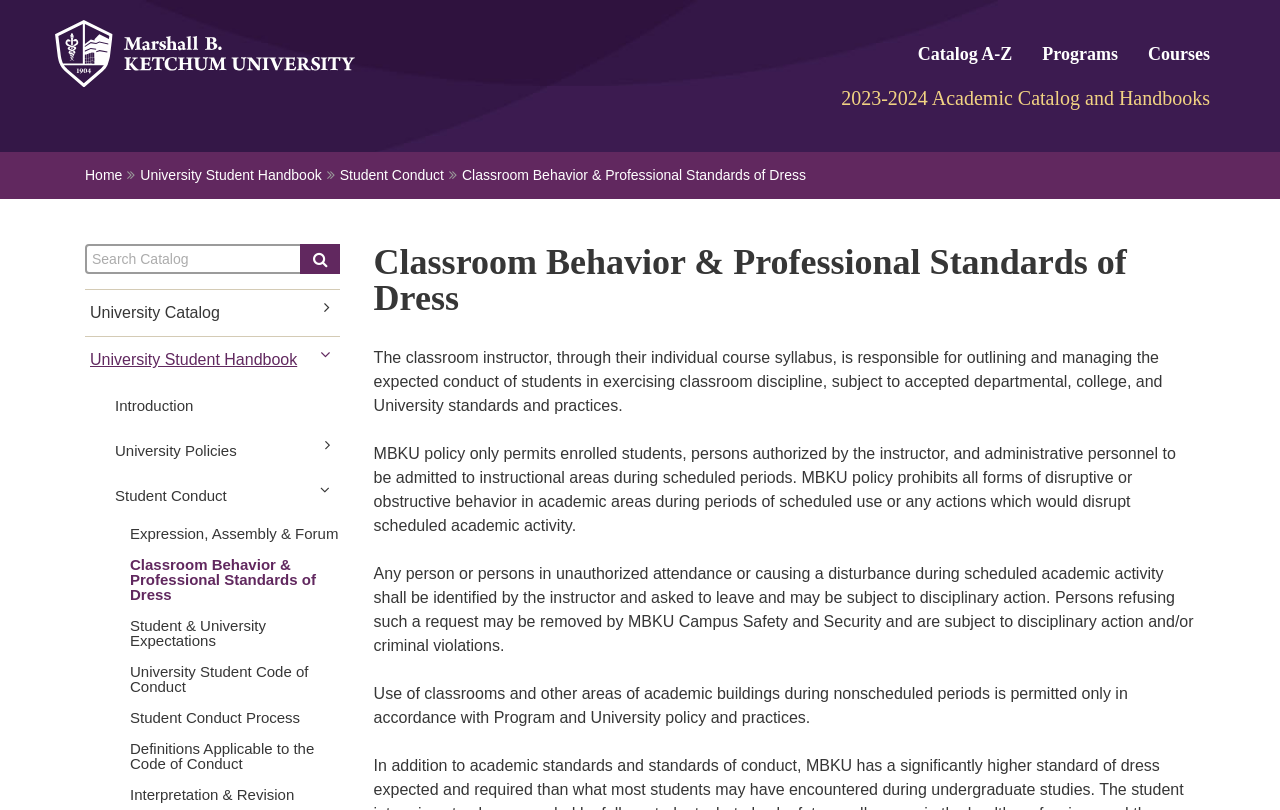Identify the bounding box coordinates for the region of the element that should be clicked to carry out the instruction: "Visit the 'blog' page". The bounding box coordinates should be four float numbers between 0 and 1, i.e., [left, top, right, bottom].

None